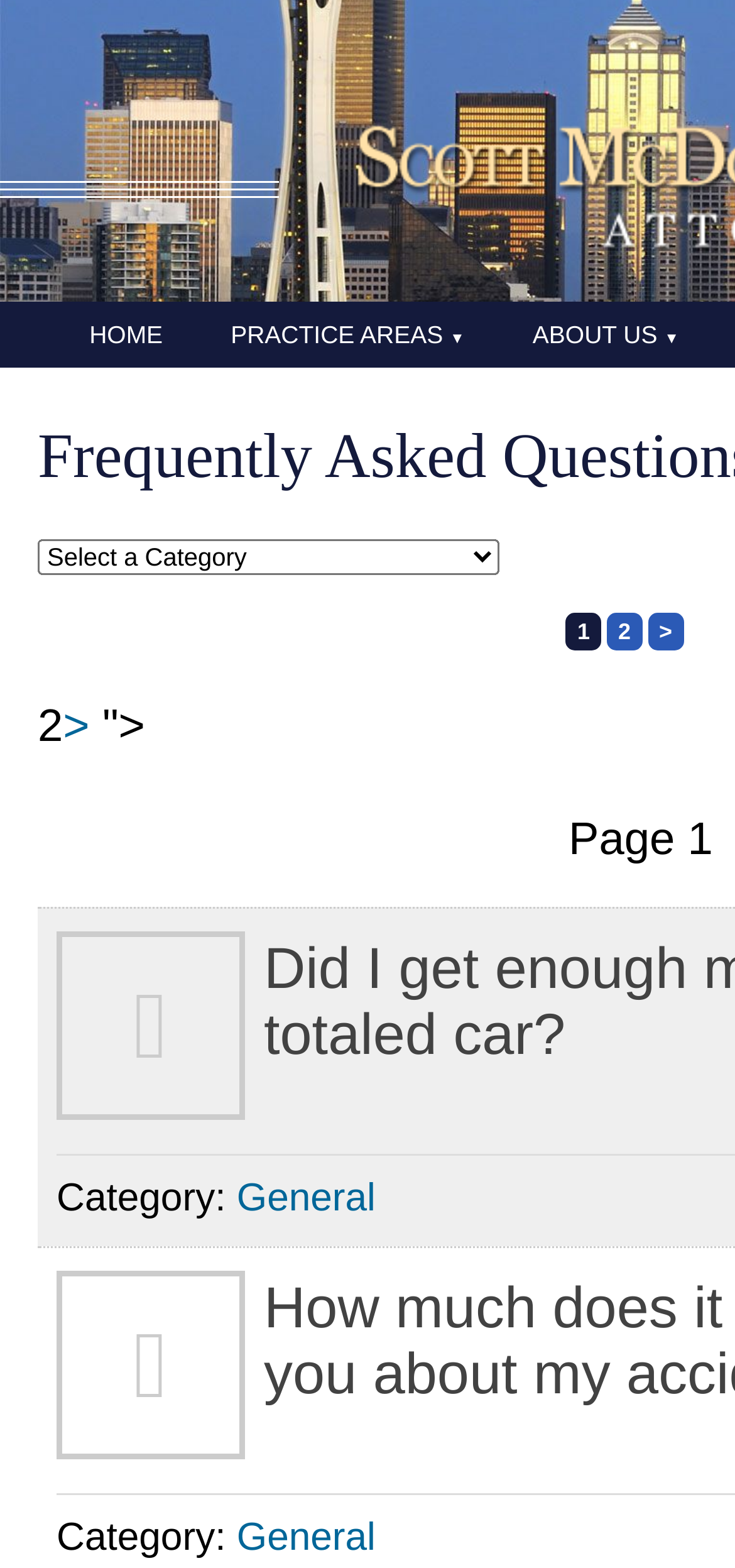Answer the question below in one word or phrase:
How many dropdown menus are there on the top navigation bar?

2